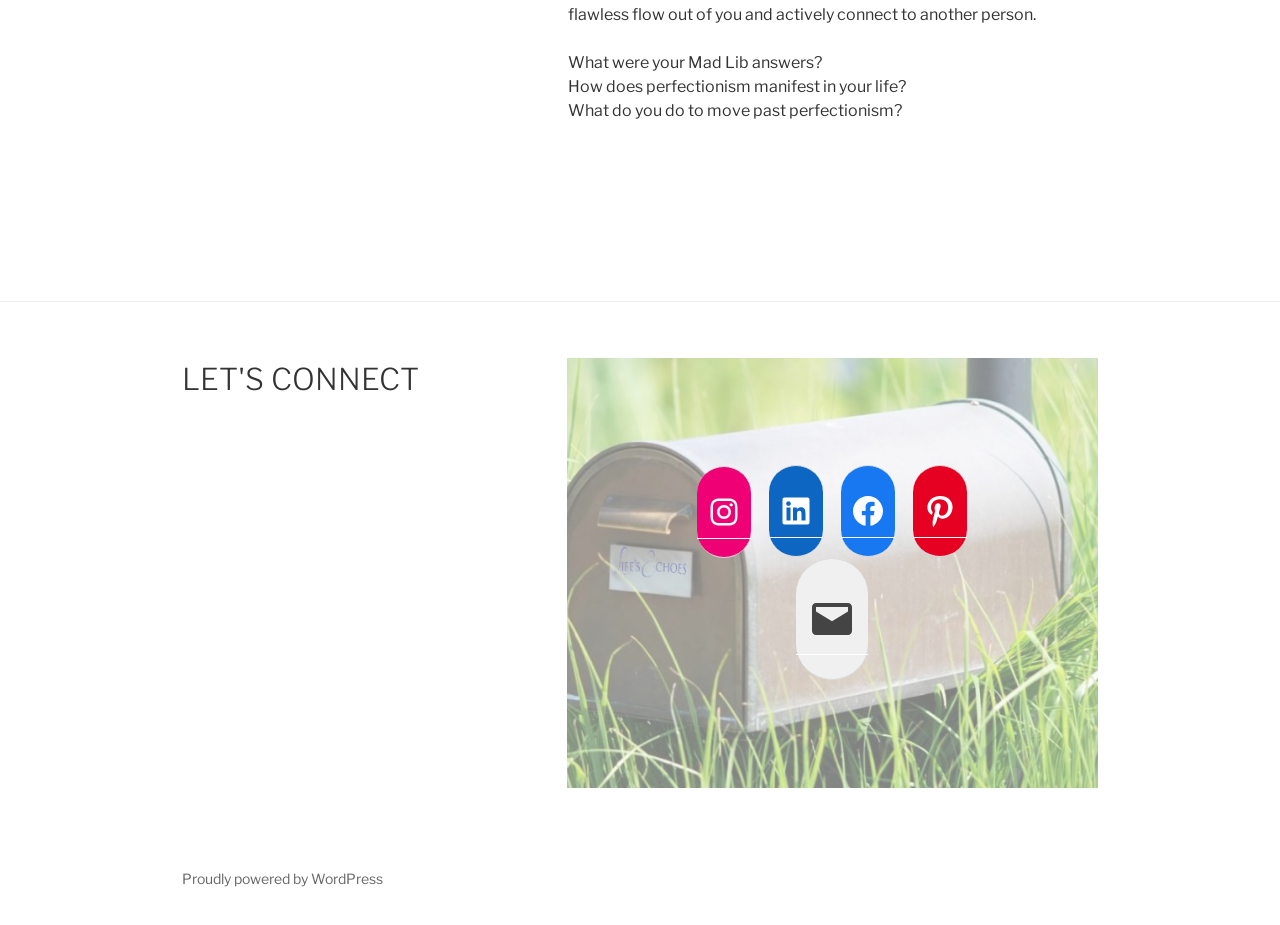Provide a single word or phrase to answer the given question: 
What is the position of the 'LET'S CONNECT' heading?

Above the social media links